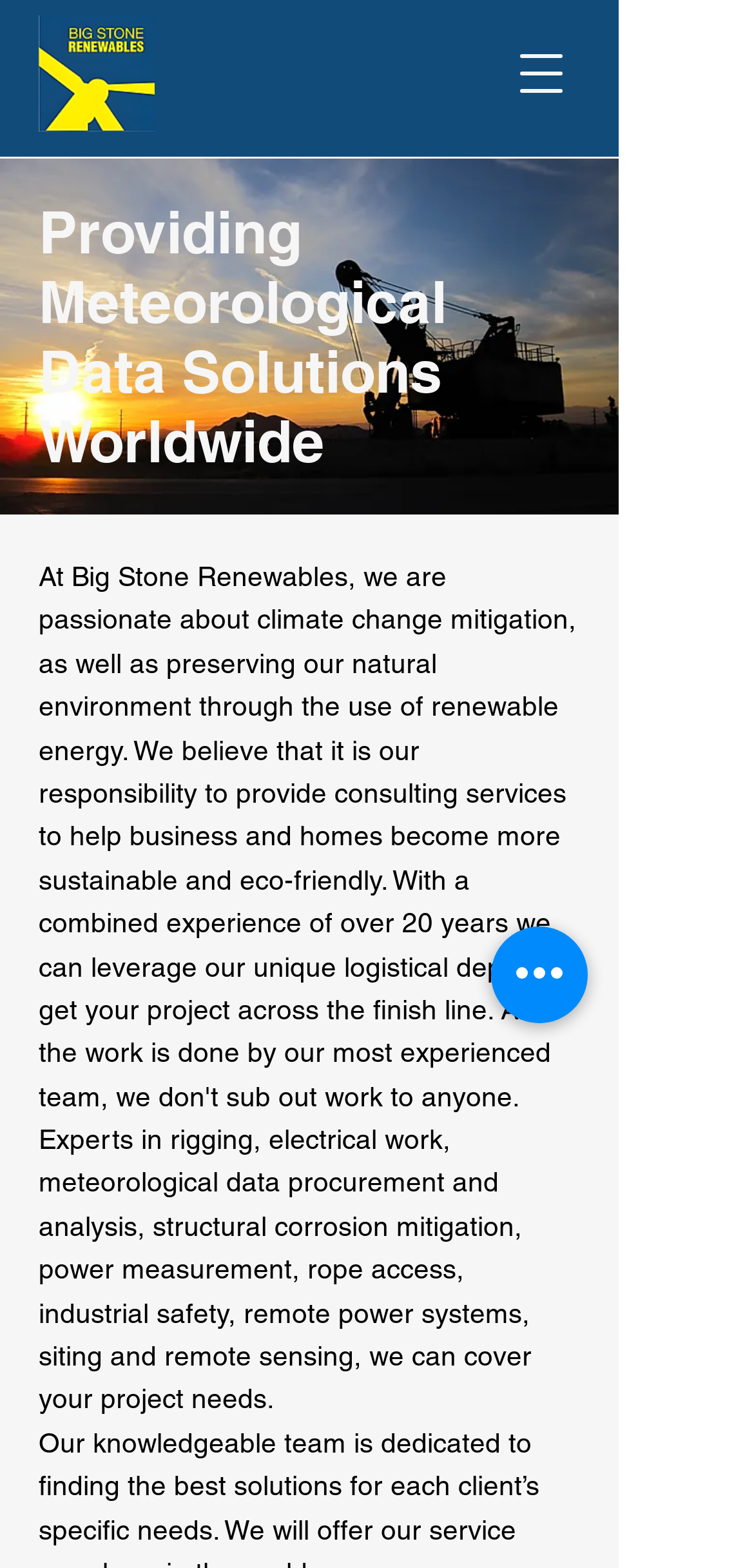What is the format of the image on the webpage?
By examining the image, provide a one-word or phrase answer.

jpg